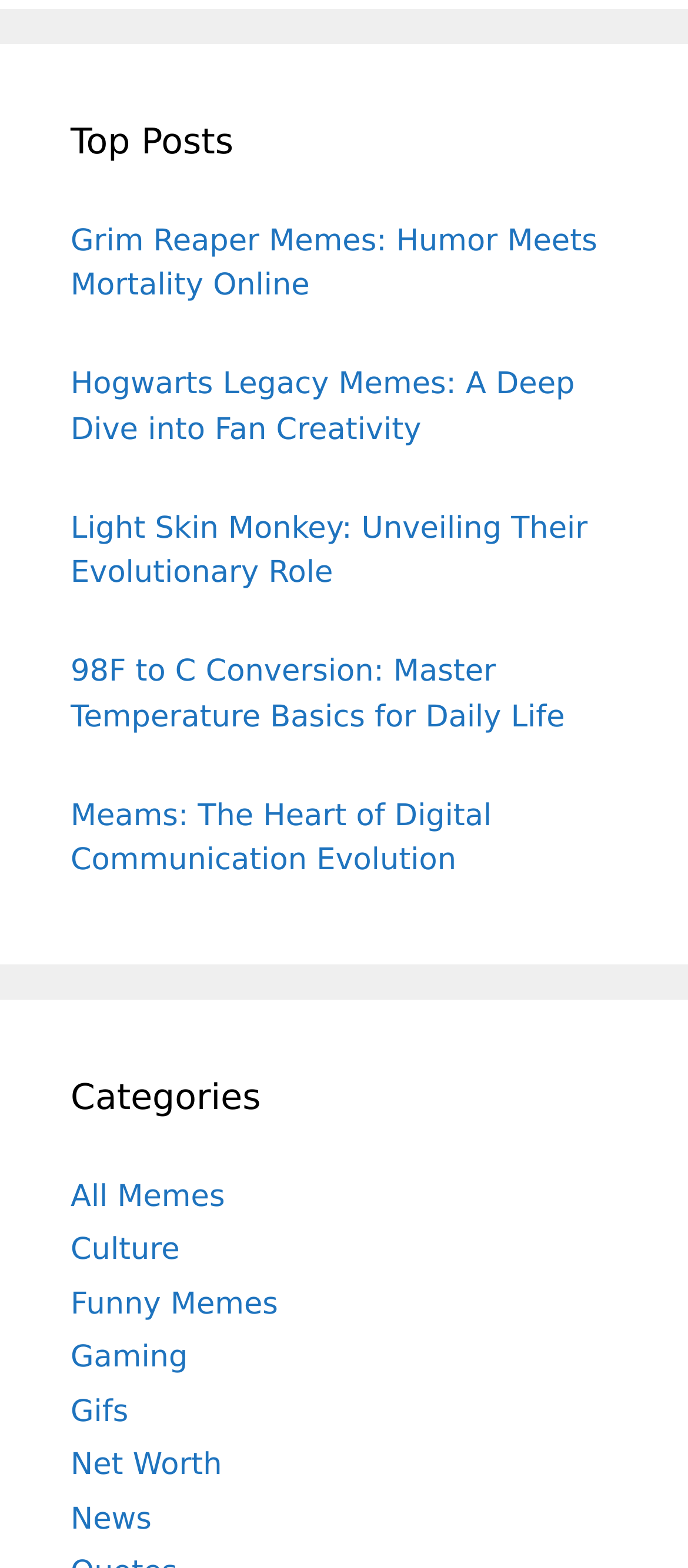Can you identify the bounding box coordinates of the clickable region needed to carry out this instruction: 'Click on the Facebook icon'? The coordinates should be four float numbers within the range of 0 to 1, stated as [left, top, right, bottom].

None